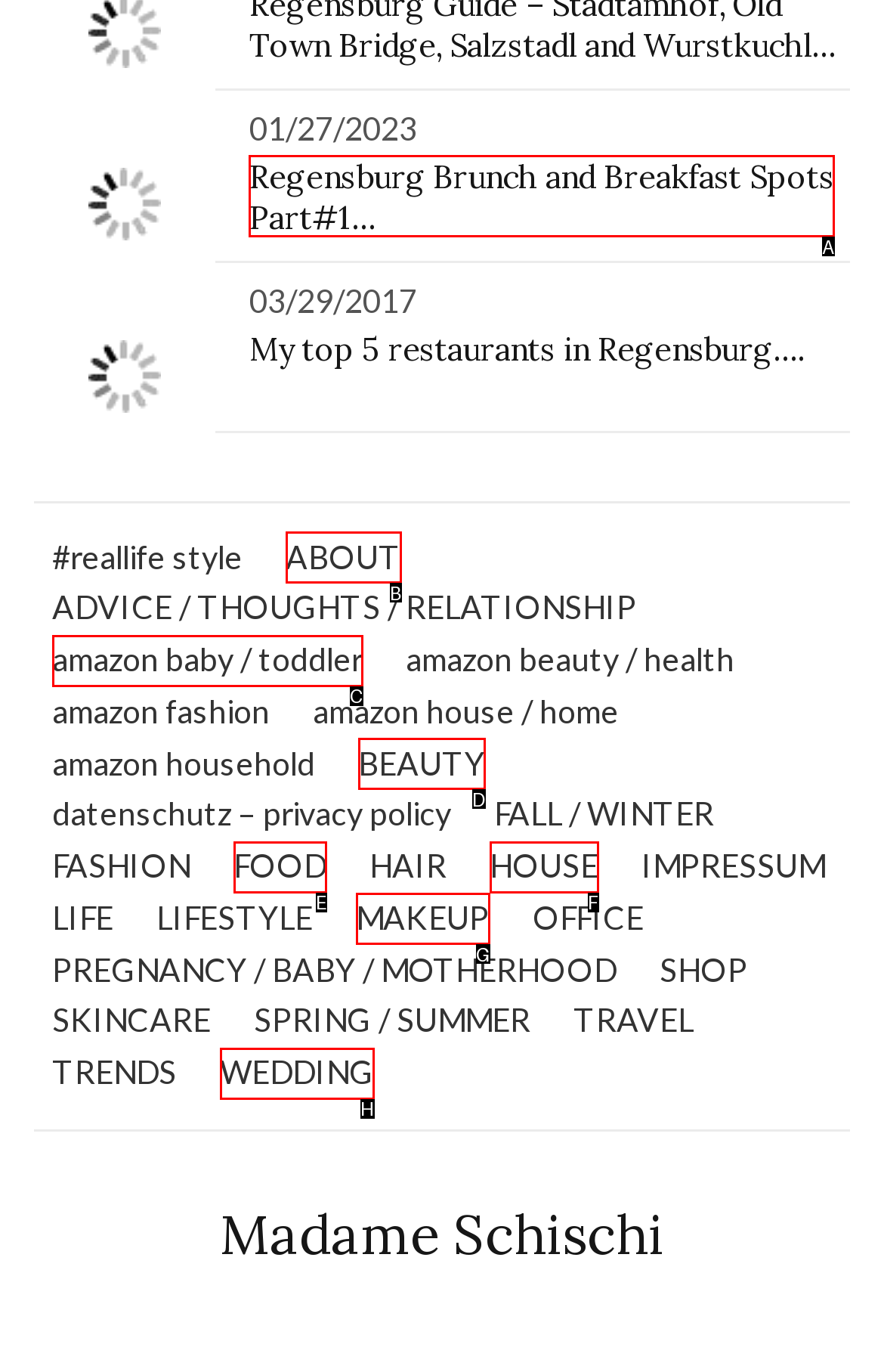Determine which option you need to click to execute the following task: Click on the 'Regensburg Brunch and Breakfast Spots Part#1…' link. Provide your answer as a single letter.

A